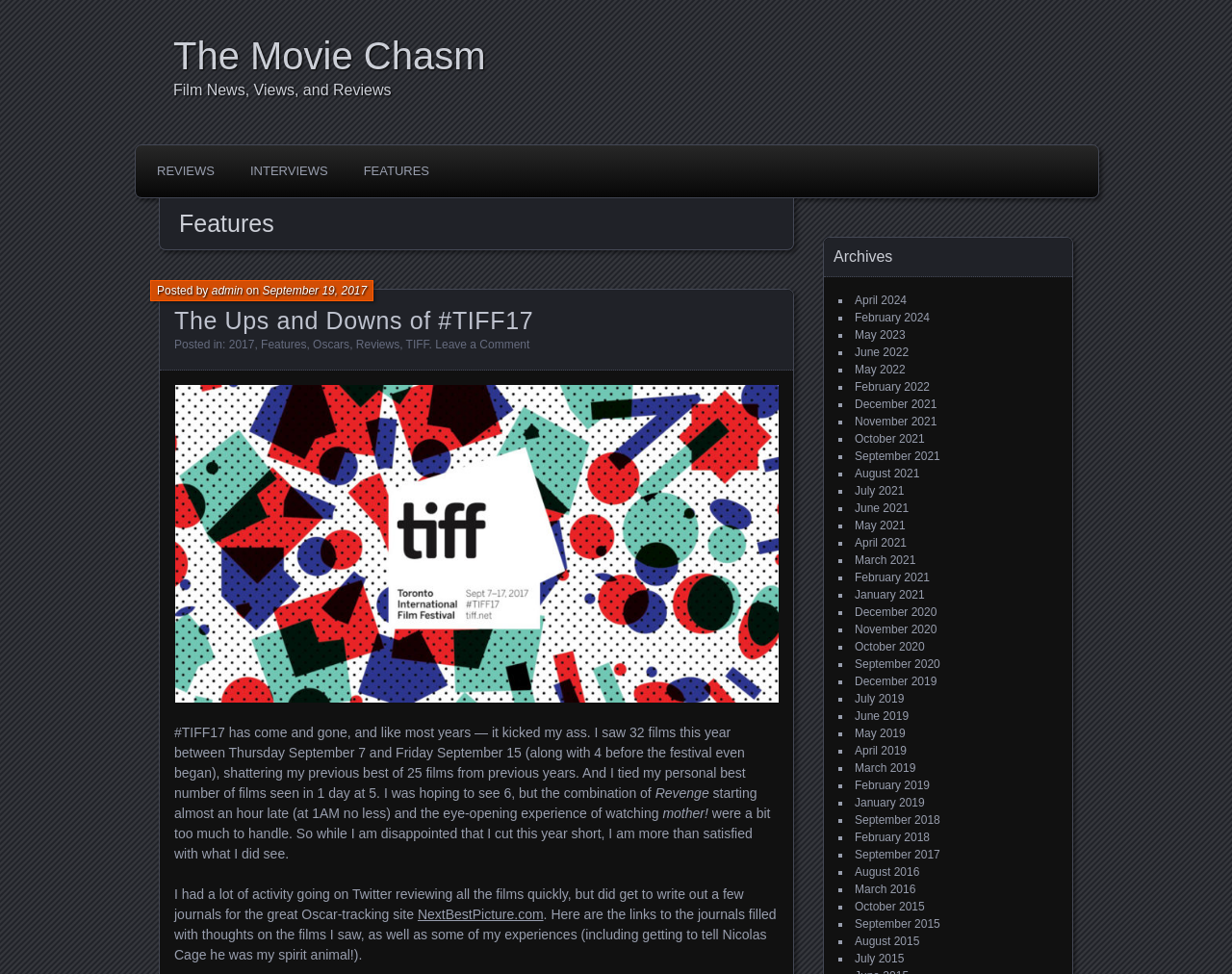Determine the bounding box coordinates of the area to click in order to meet this instruction: "Schedule an appointment".

None